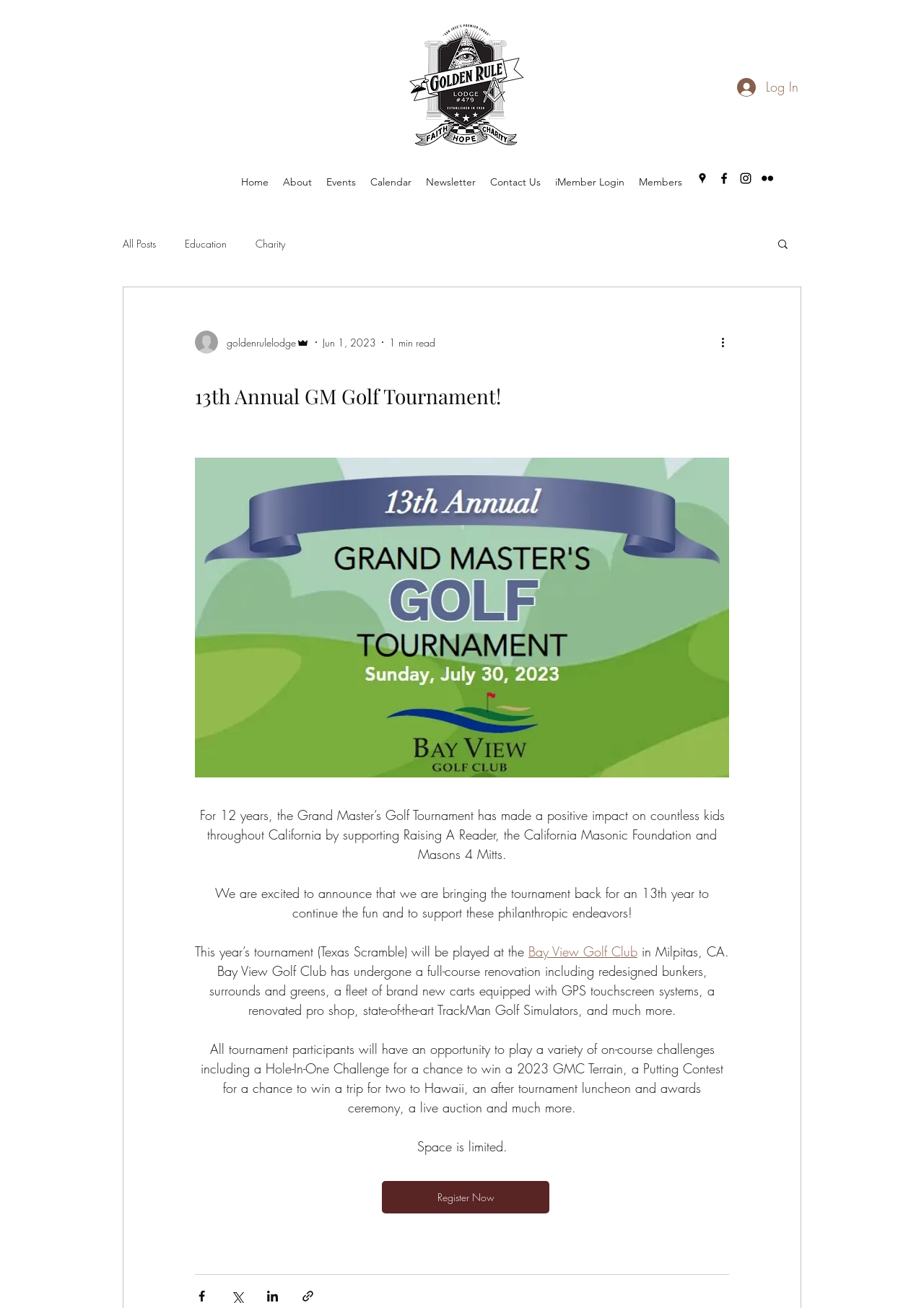How many social media links are there?
Provide an in-depth and detailed answer to the question.

There are four social media links, namely Google Places, Facebook, Instagram, and Flickr, which can be found in the Social Bar section of the webpage.